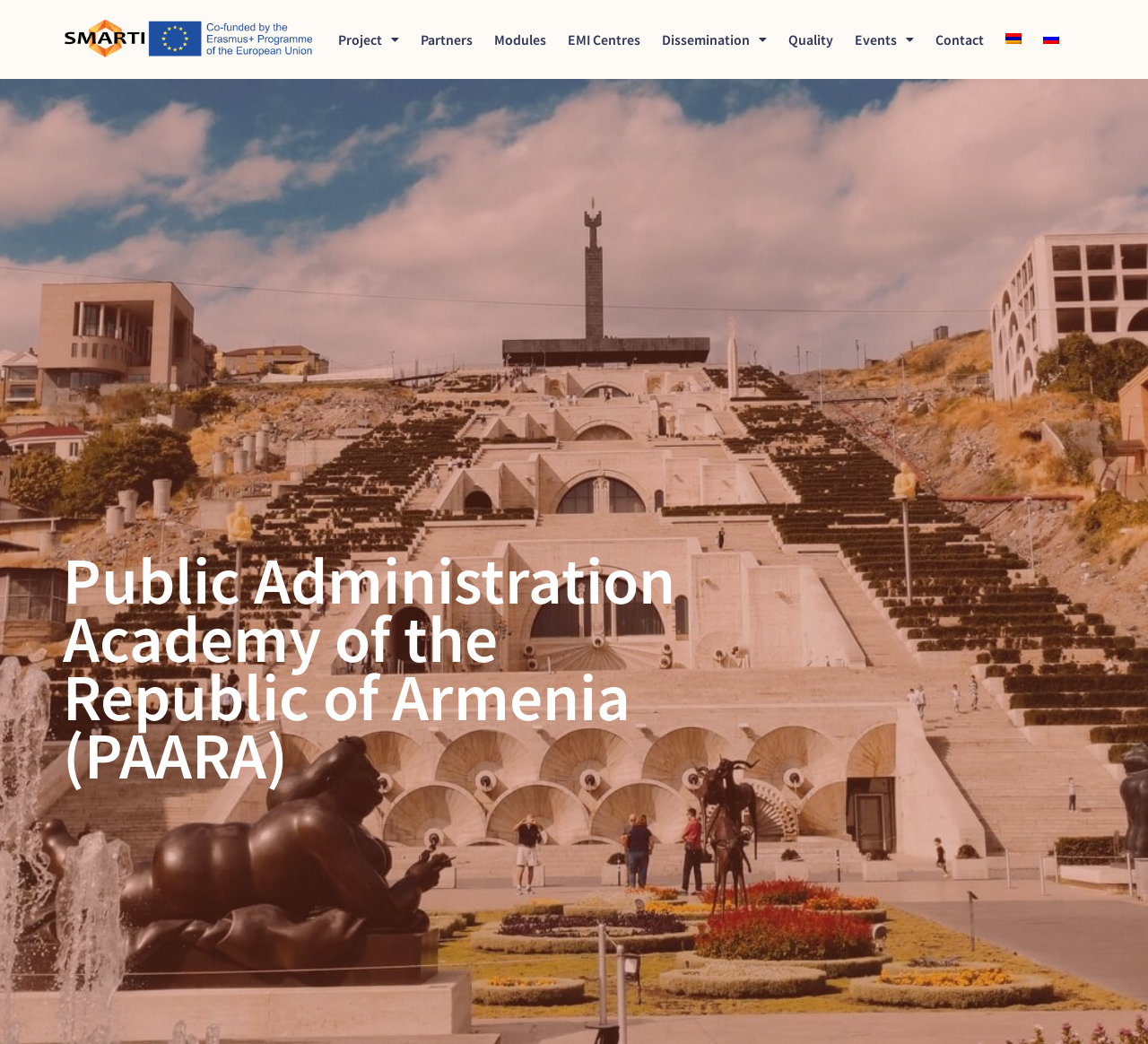Examine the image and give a thorough answer to the following question:
What is the name of the institution?

The heading on the webpage clearly states the name of the institution as Public Administration Academy of the Republic of Armenia (PAARA), which is the main title of the webpage.